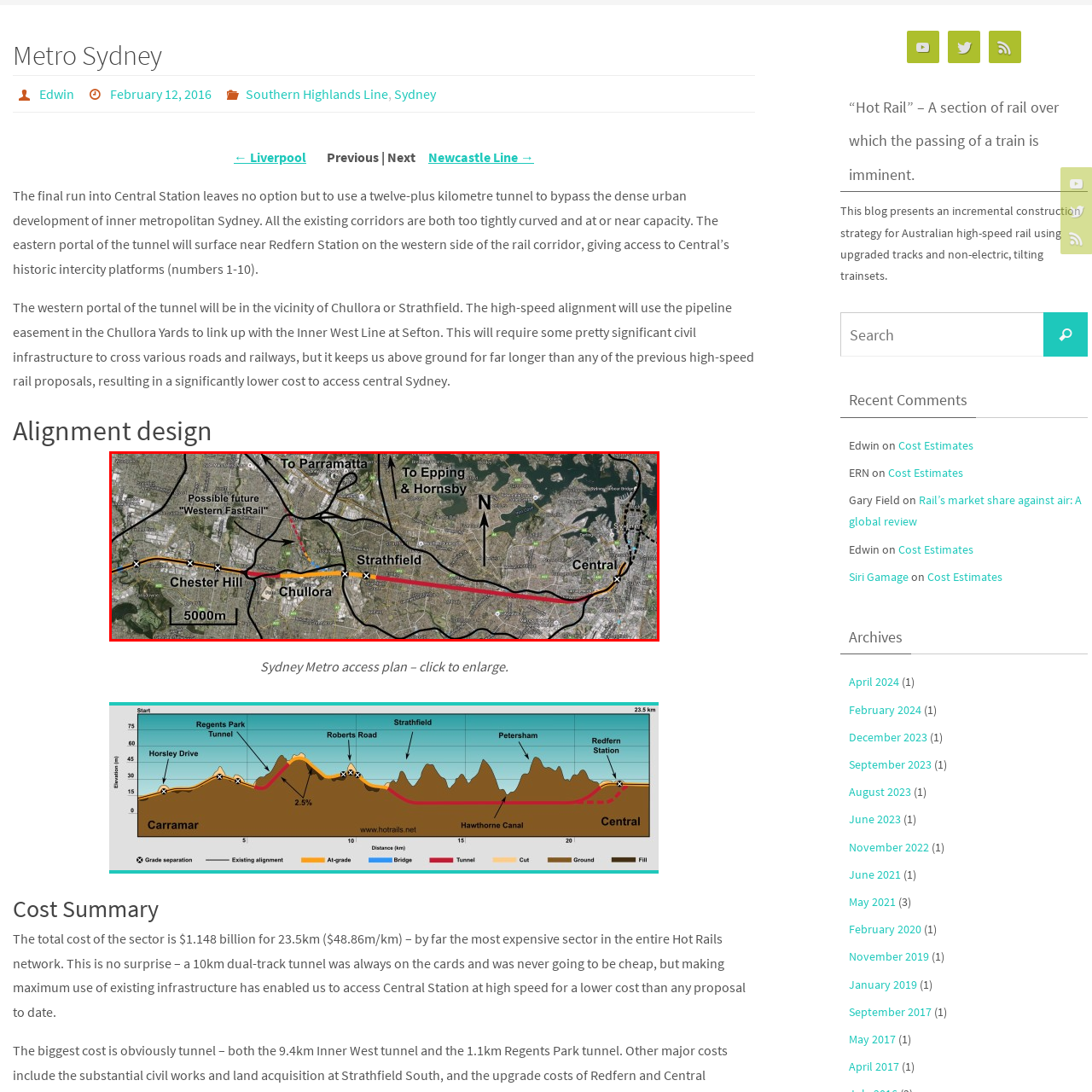What color is the highlighted route?
View the image contained within the red box and provide a one-word or short-phrase answer to the question.

Red